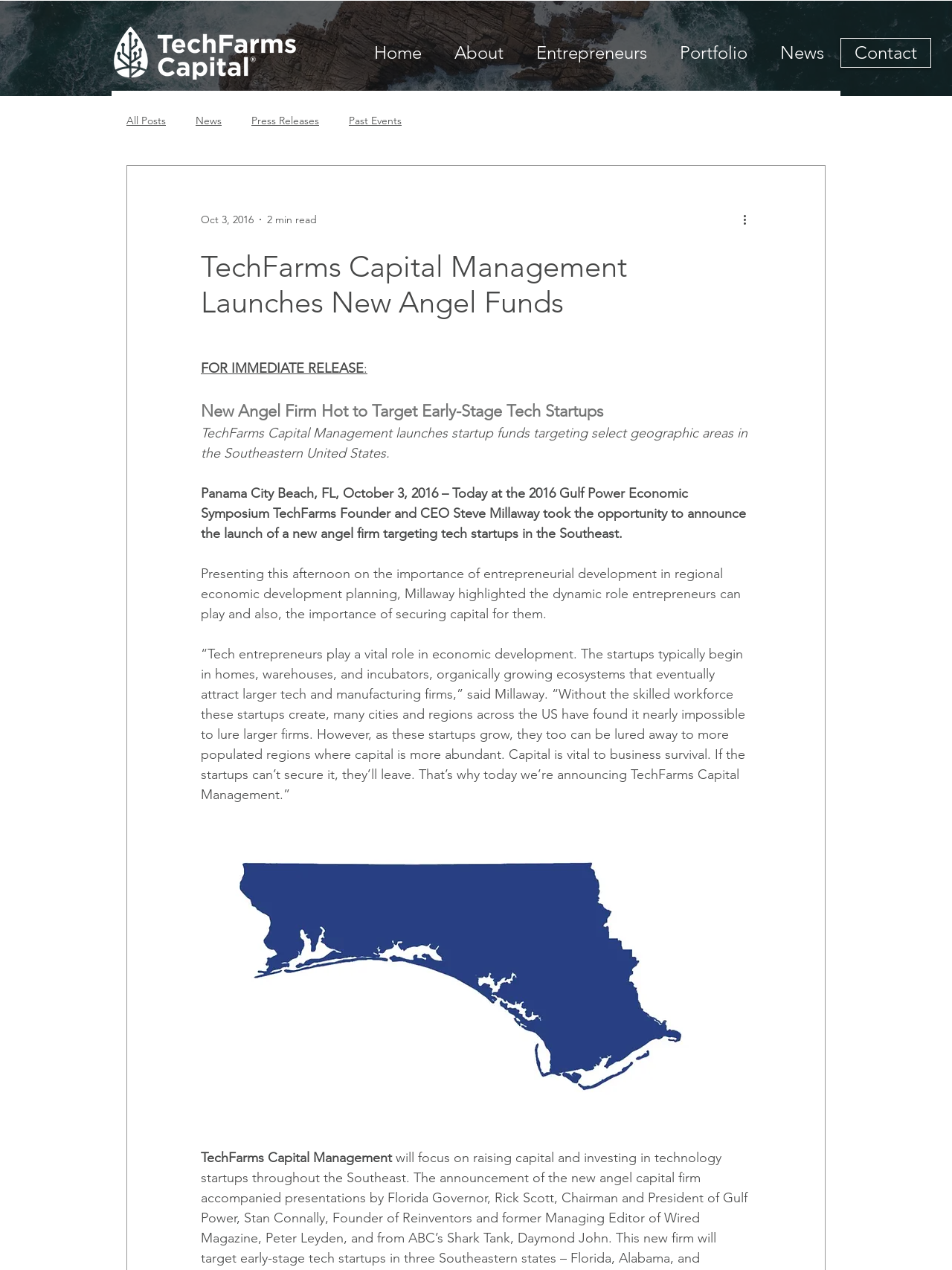Elaborate on the webpage's design and content in a detailed caption.

The webpage is about TechFarms Capital Management, a new angel firm targeting early-stage tech startups in the Southeastern United States. At the top left, there is a logo image of TFC_White_registered.png. Below the logo, there is a navigation menu with links to "Home", "About", "Entrepreneurs", "Portfolio", and "News". On the top right, there is a "Contact" link.

In the main content area, there is a blog section with links to "All Posts", "News", "Press Releases", and "Past Events". Below the blog links, there is a date "Oct 3, 2016" and a "2 min read" indicator. Next to these, there is a "More actions" button with an image.

The main article is titled "TechFarms Capital Management Launches New Angel Funds" and has a subtitle "New Angel Firm Hot to Target Early-Stage Tech Startups". The article starts with "FOR IMMEDIATE RELEASE:" and describes the launch of TechFarms Capital Management, a new angel firm targeting tech startups in the Southeast. The article quotes Steve Millaway, the Founder and CEO of TechFarms, highlighting the importance of entrepreneurial development and securing capital for startups. At the bottom of the article, there is a button with no text.